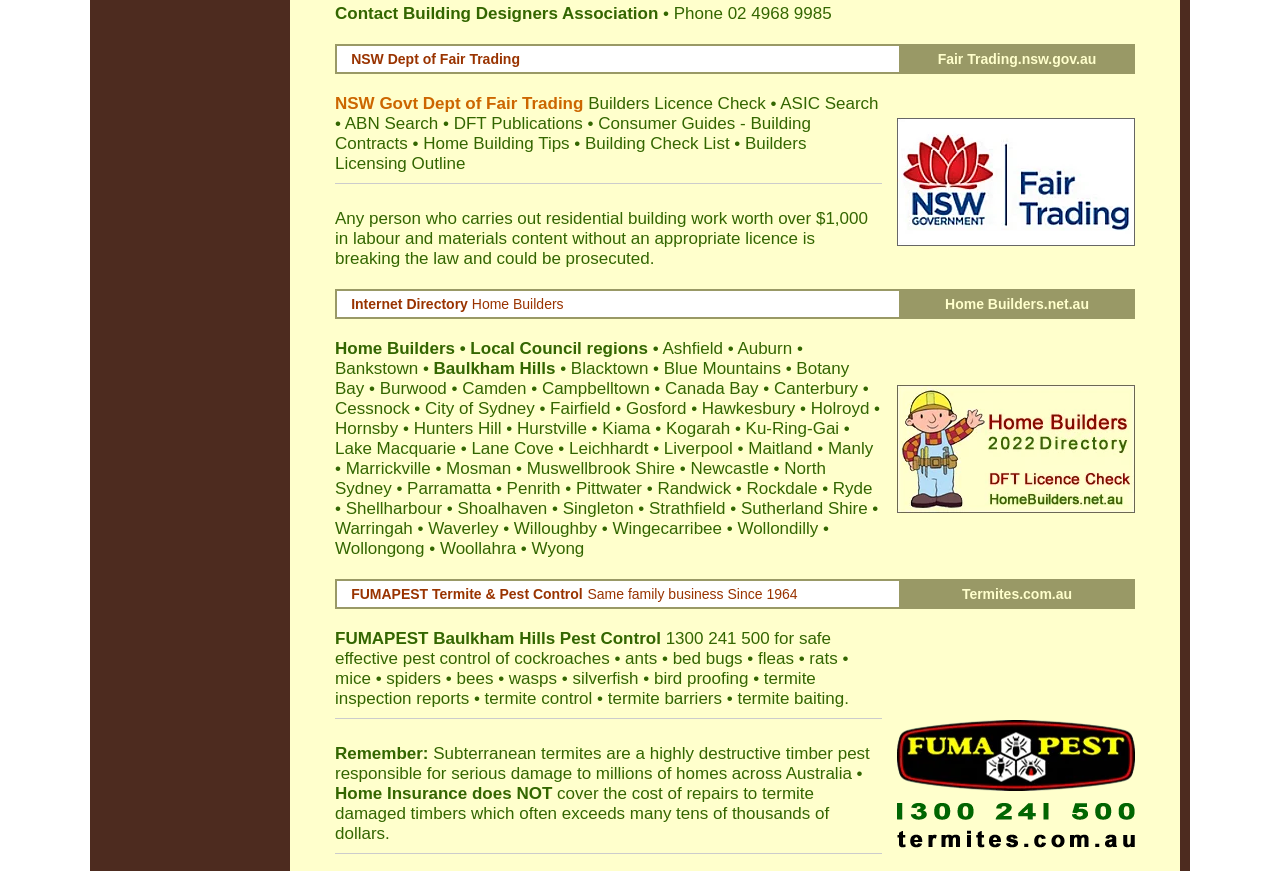What is the minimum amount of labour and materials content required for a builder to need a licence?
Answer the question based on the image using a single word or a brief phrase.

$1,000